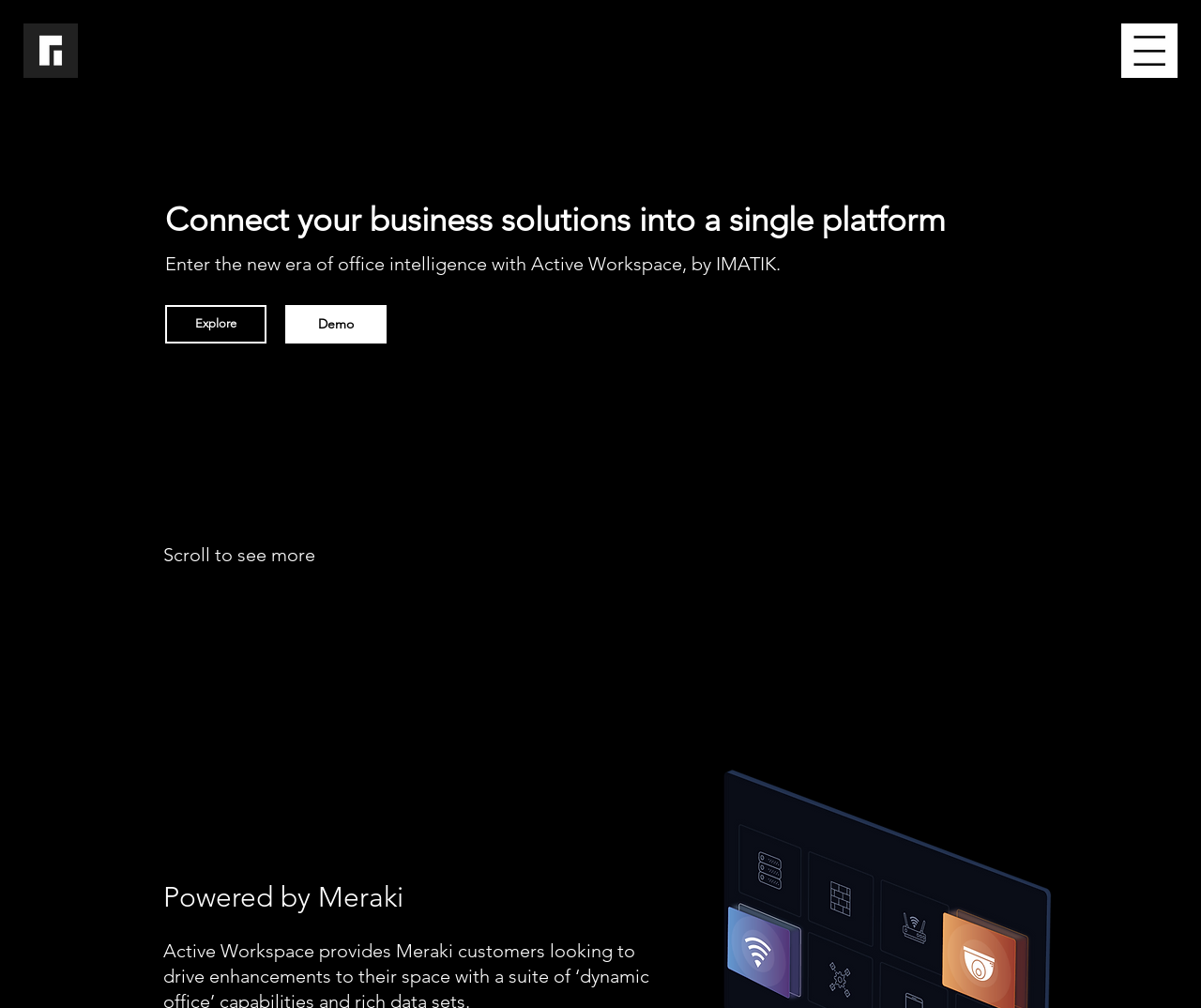Provide a one-word or short-phrase answer to the question:
What is the platform powered by?

Meraki